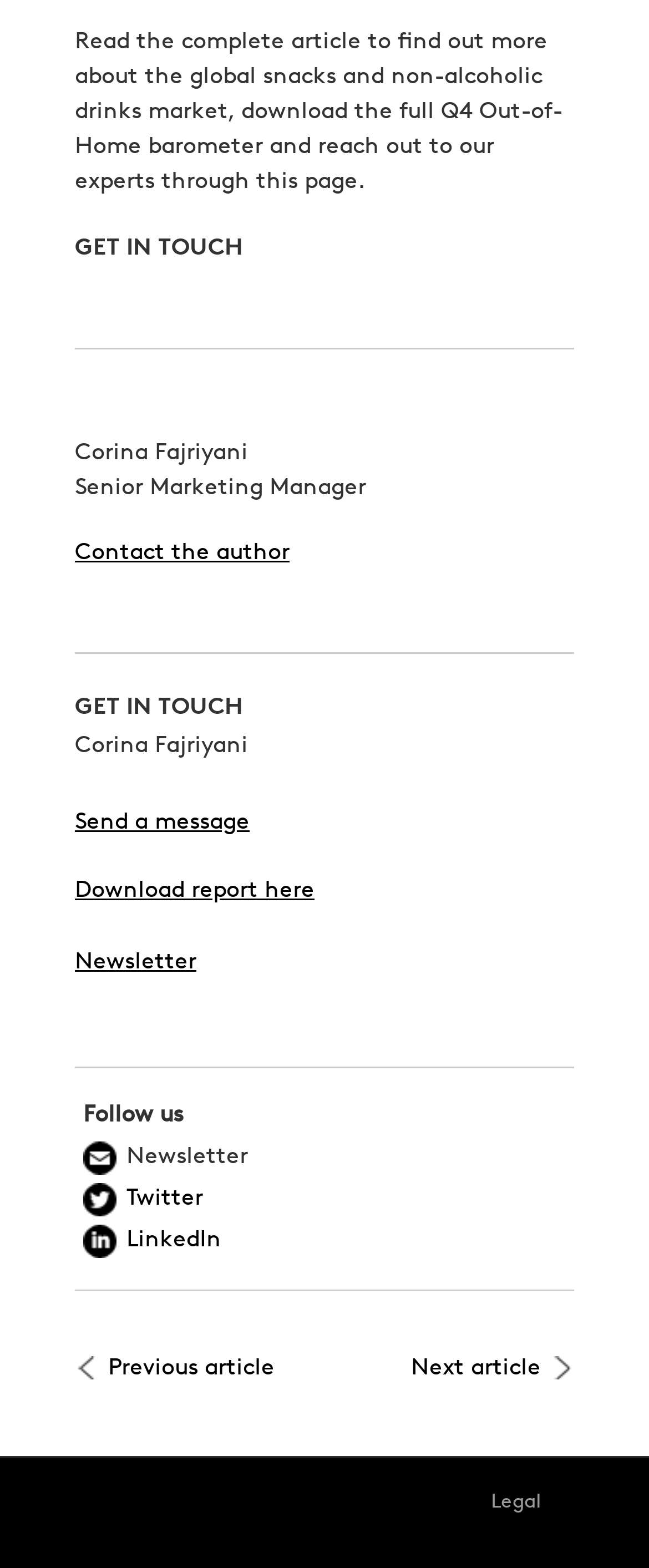How many social media platforms are mentioned on the webpage?
Provide a detailed answer to the question using information from the image.

I found links to 'Twitter' and 'LinkedIn' in the 'Follow us' section, which suggests that there are two social media platforms mentioned on the webpage.